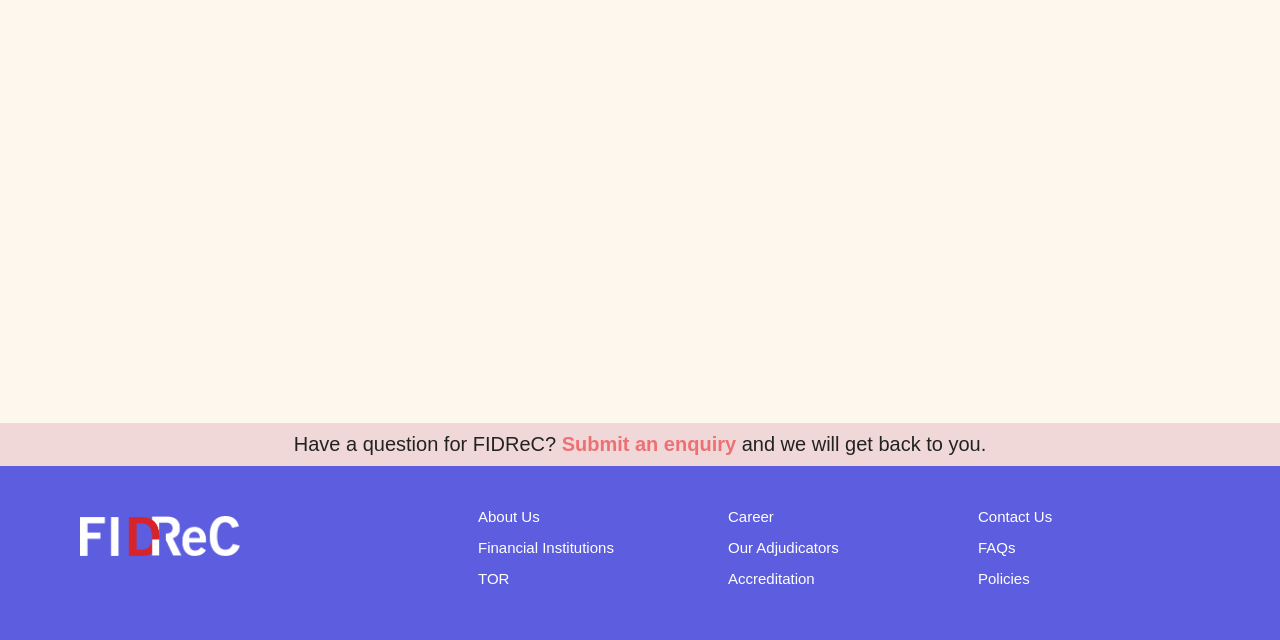Identify the bounding box coordinates of the HTML element based on this description: "Career".

[0.569, 0.793, 0.605, 0.82]